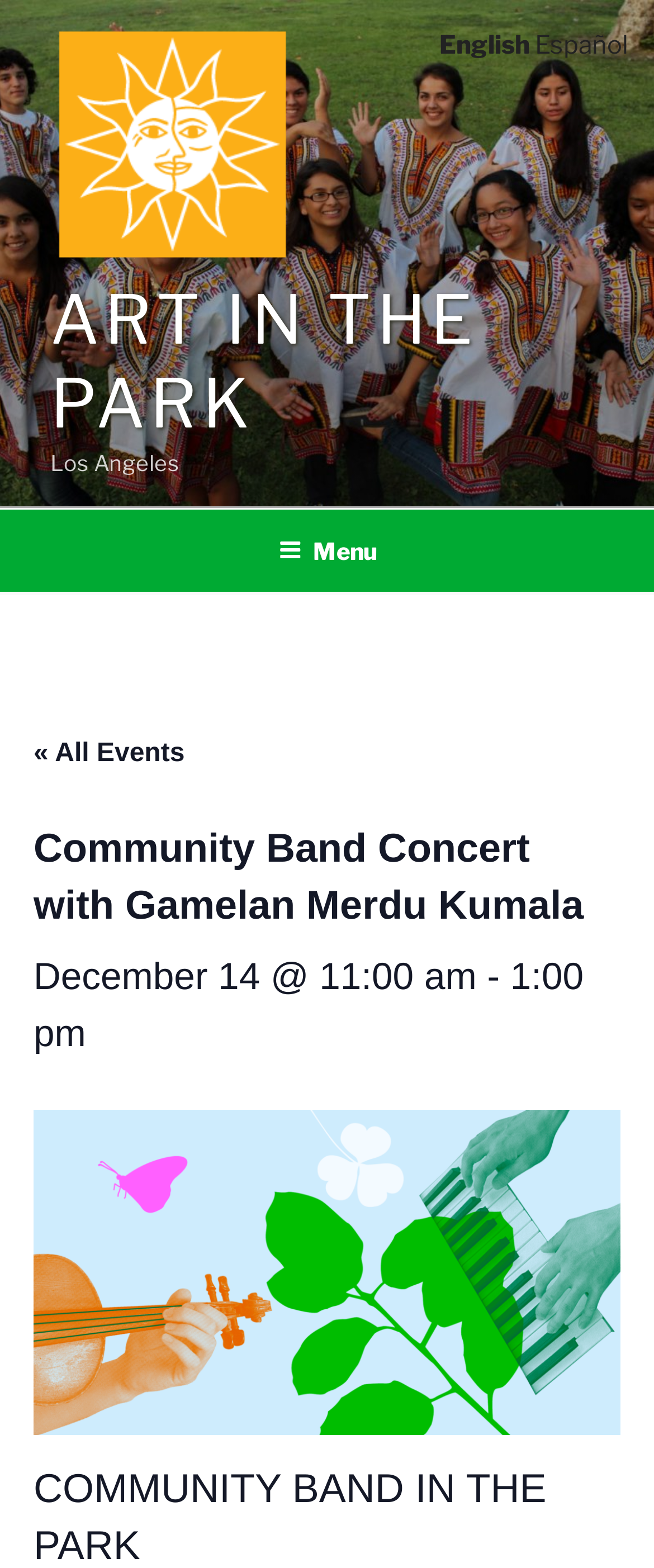Using the webpage screenshot, find the UI element described by Art in the Park. Provide the bounding box coordinates in the format (top-left x, top-left y, bottom-right x, bottom-right y), ensuring all values are floating point numbers between 0 and 1.

[0.077, 0.178, 0.731, 0.284]